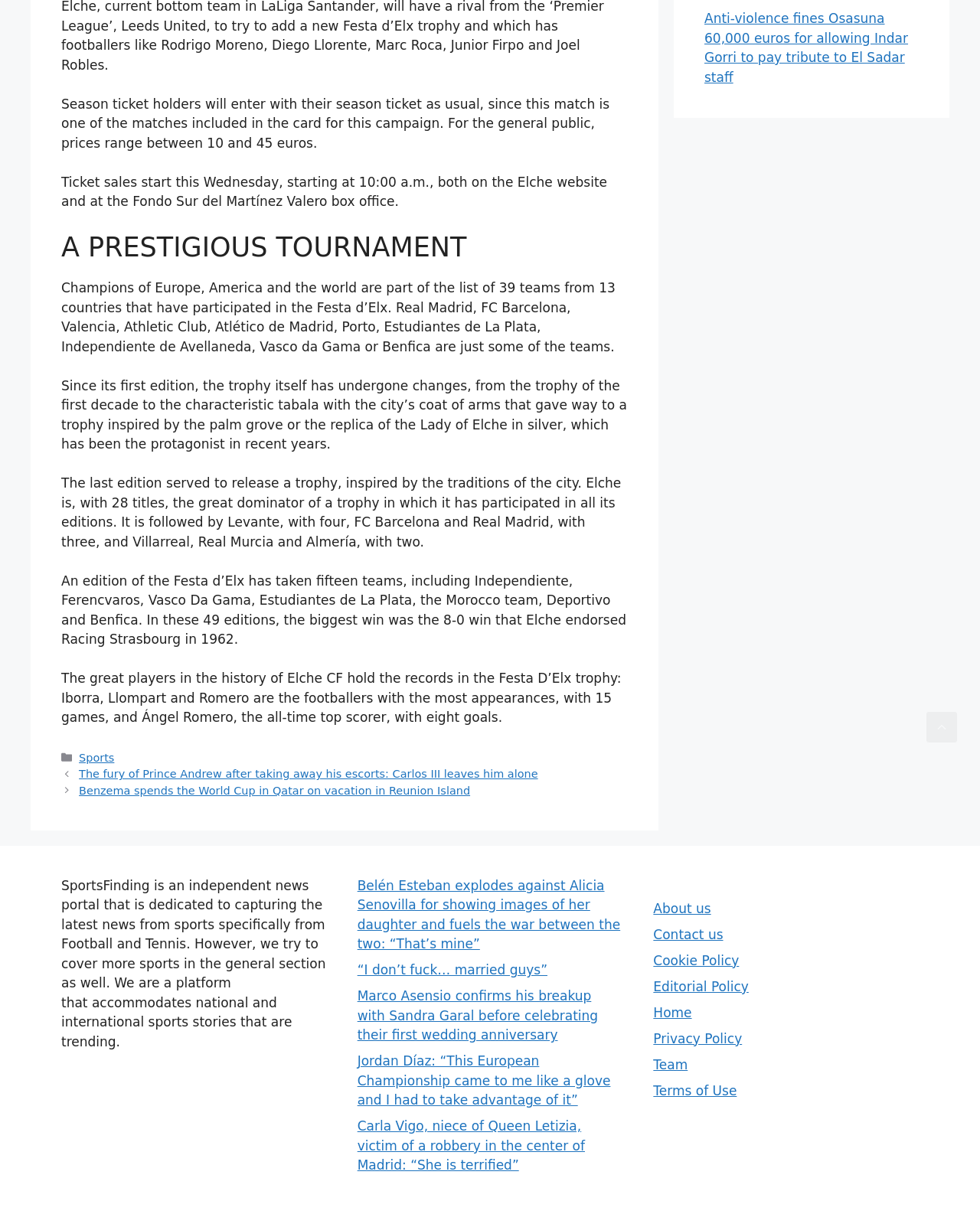Identify the bounding box coordinates of the specific part of the webpage to click to complete this instruction: "Scroll back to the top of the page".

[0.945, 0.586, 0.977, 0.612]